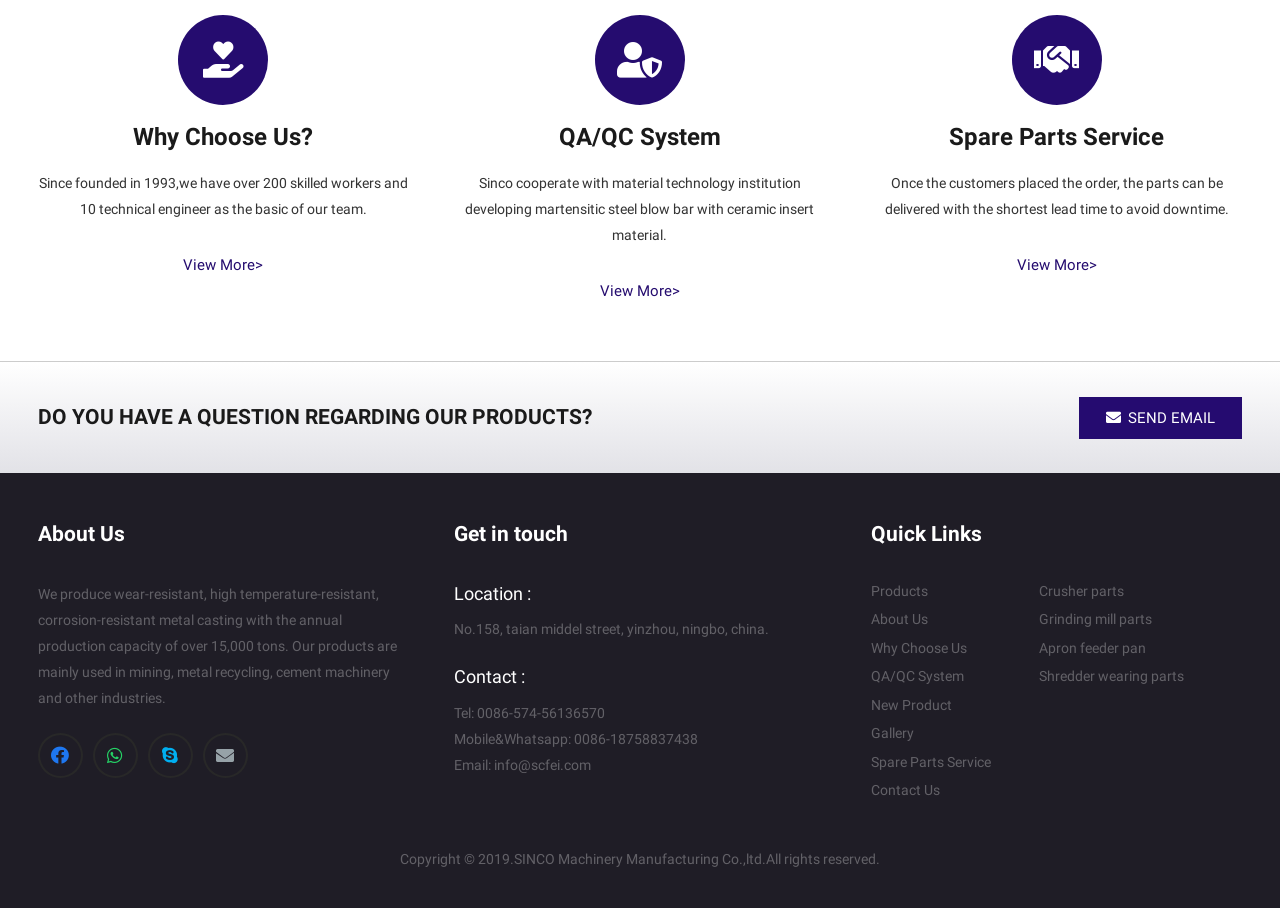Determine the bounding box coordinates of the element's region needed to click to follow the instruction: "Get in touch through 'Email'". Provide these coordinates as four float numbers between 0 and 1, formatted as [left, top, right, bottom].

[0.158, 0.808, 0.193, 0.857]